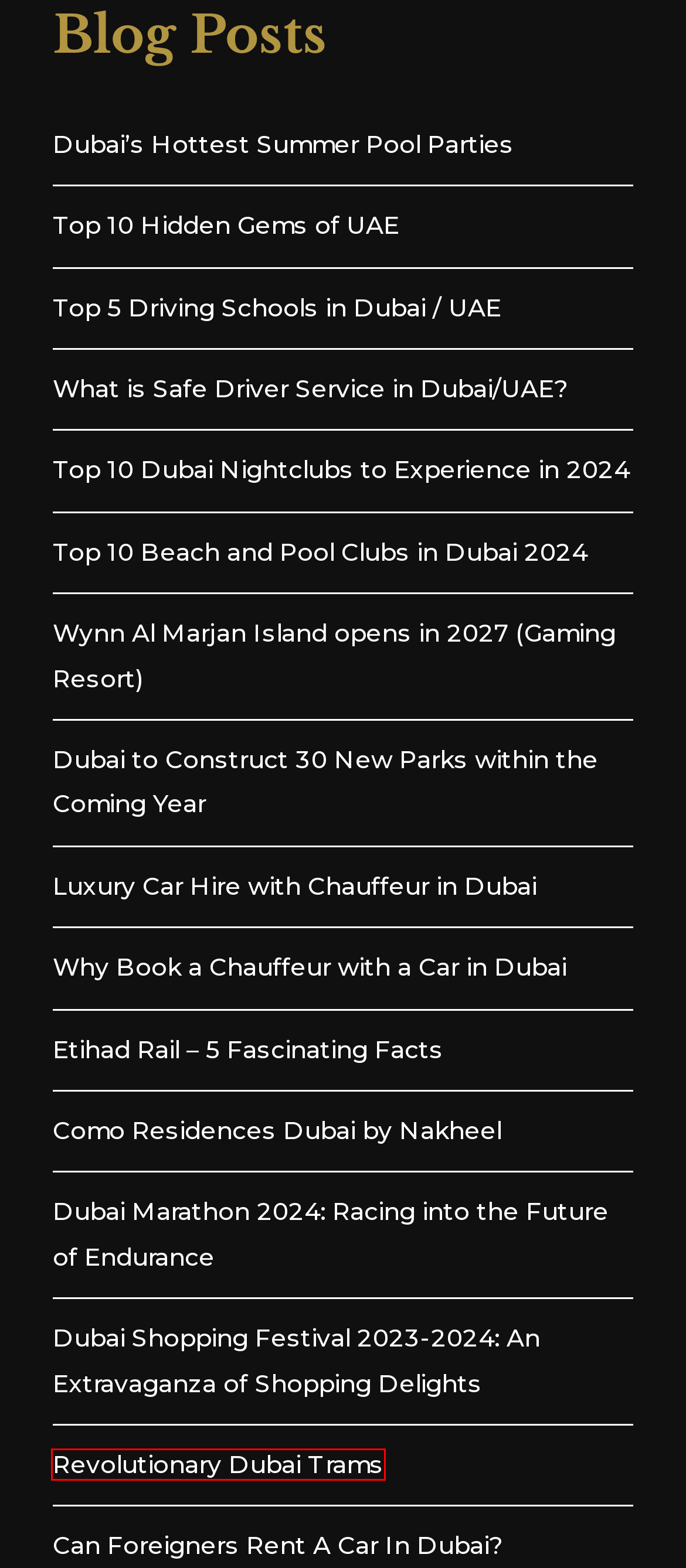Review the screenshot of a webpage which includes a red bounding box around an element. Select the description that best fits the new webpage once the element in the bounding box is clicked. Here are the candidates:
A. Wynn Al Marjan Island opens in 2027 (Gaming Resort) Top News
B. Discover the Top 10 Beach and Pool Clubs in Dubai for 2024
C. Top 5 Driving Schools in Dubai / UAE - Learn to Drive Safely
D. Dubai Shopping Festival 2023-2024: Join Shopaholic Revolution
E. Top 10 Must-Visit Dubai Nightclubs to Experience in 2024
F. Dubai Marathon 2024: Ready for Race Towards the Future
G. Dubai Trams - Learn 5 Important Facts From Concept to Reality
H. Dubai's Green Revolution: 30 New Parks Coming Soon: Top News

G